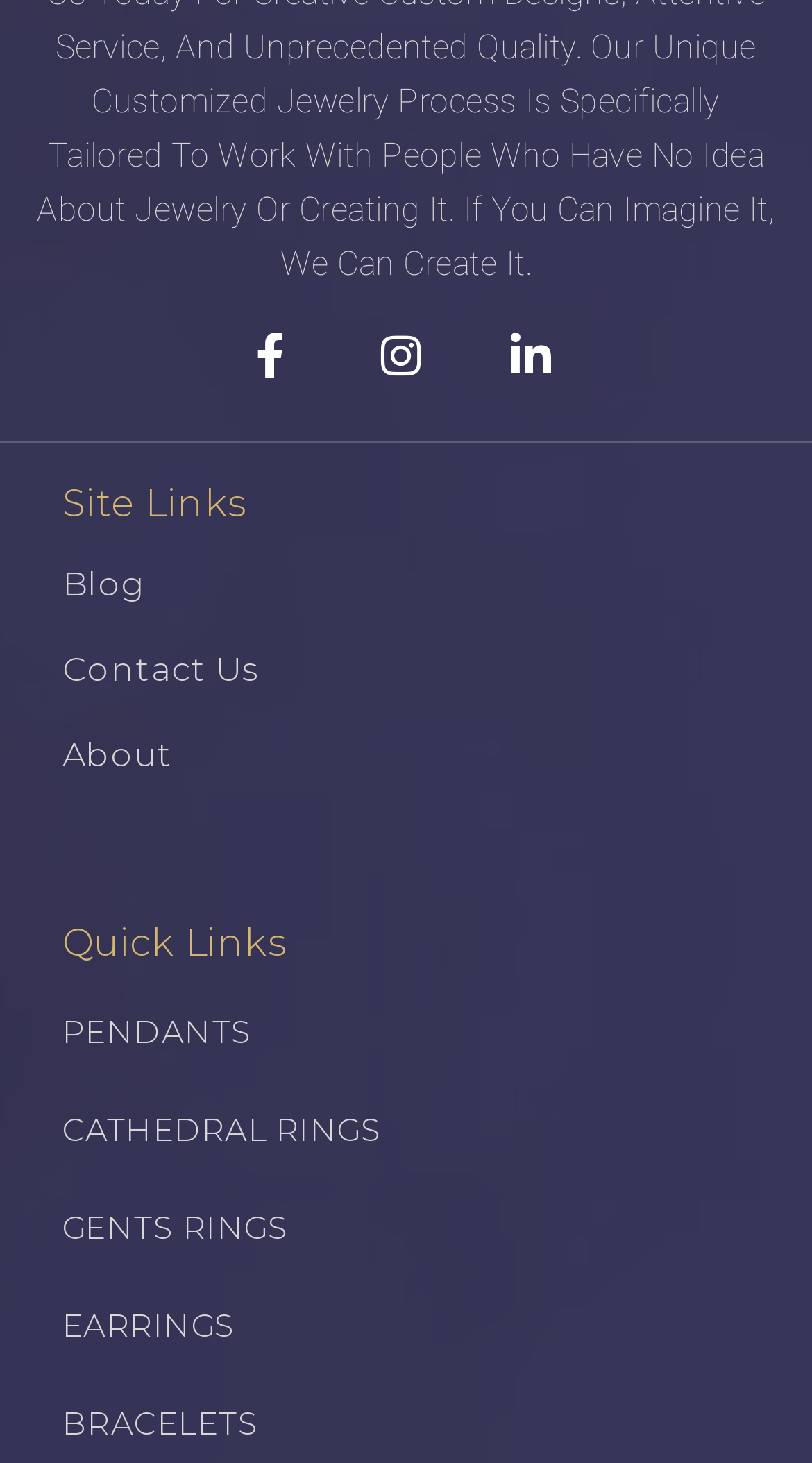How many links are in the Quick Links section?
Please give a well-detailed answer to the question.

I counted the number of link elements under the 'Quick Links' heading element with ID 333, and found that there are 5 links: 'PENDANTS', 'CATHEDRAL RINGS', 'GENTS RINGS', 'EARRINGS', and 'BRACELETS'.